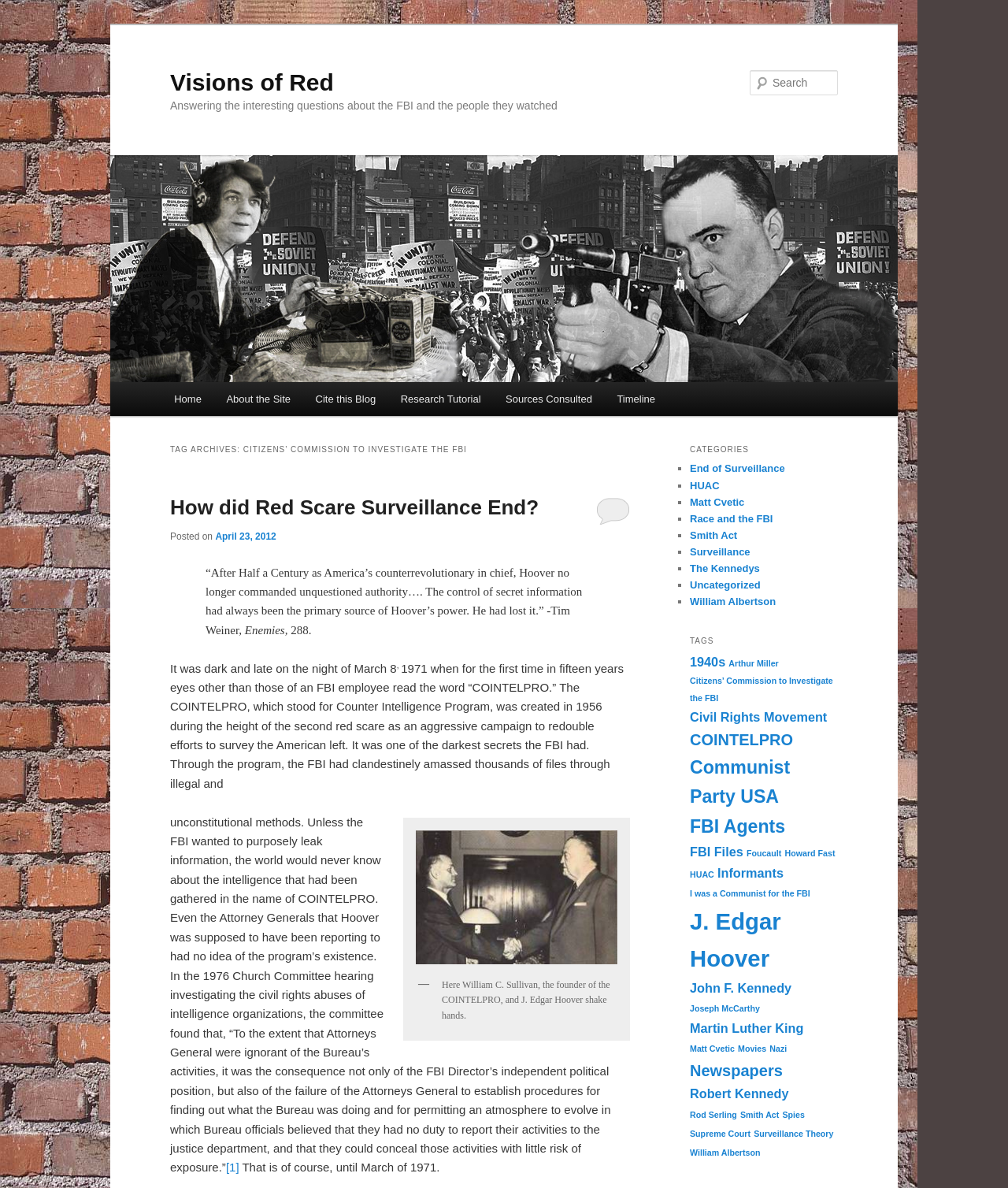Observe the image and answer the following question in detail: What is the topic of the blog post?

The topic of the blog post can be inferred from the content of the post, which discusses the COINTELPRO program and its history. The post also includes links to other related topics, such as the FBI and J. Edgar Hoover.